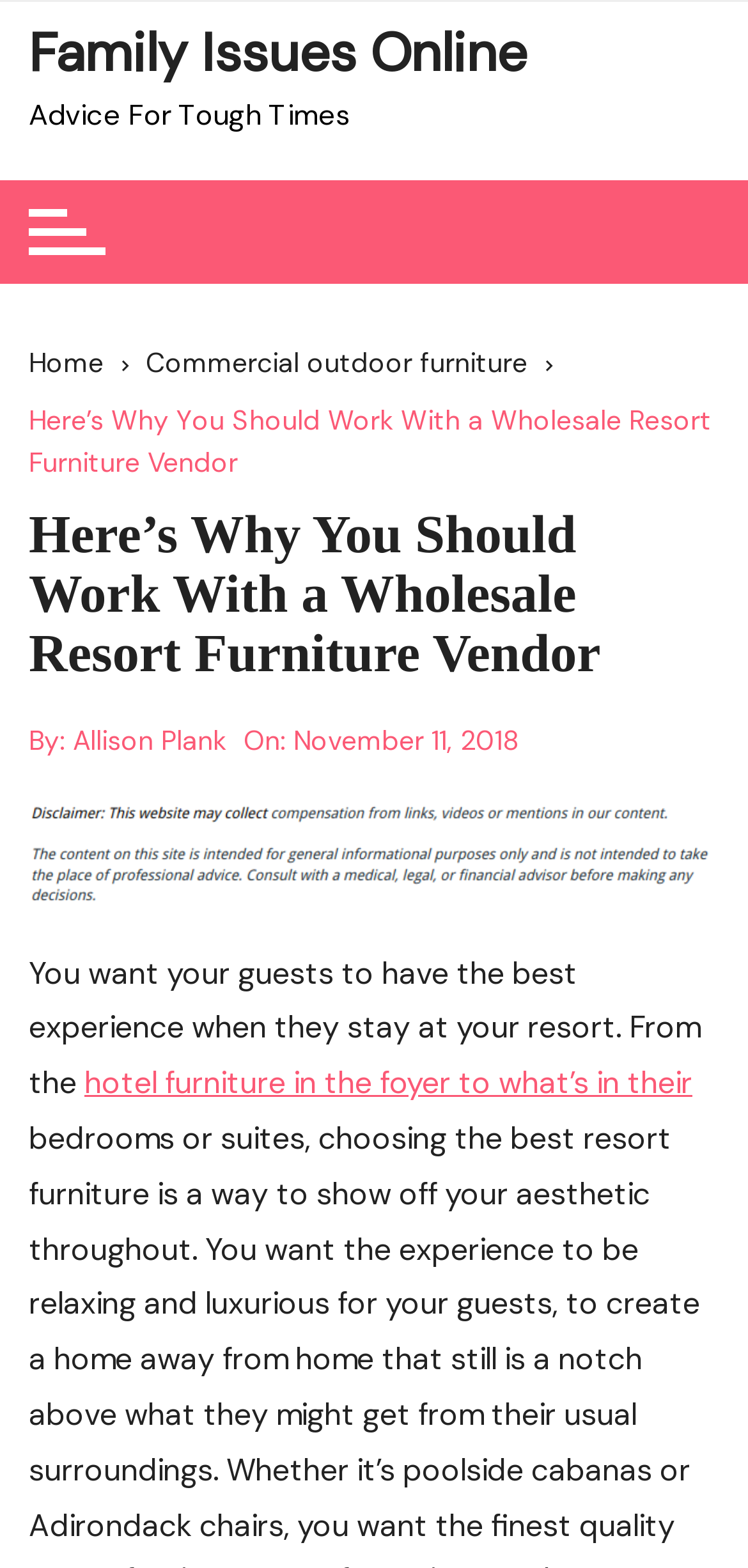Given the element description "Allison Plank", identify the bounding box of the corresponding UI element.

[0.097, 0.458, 0.303, 0.485]